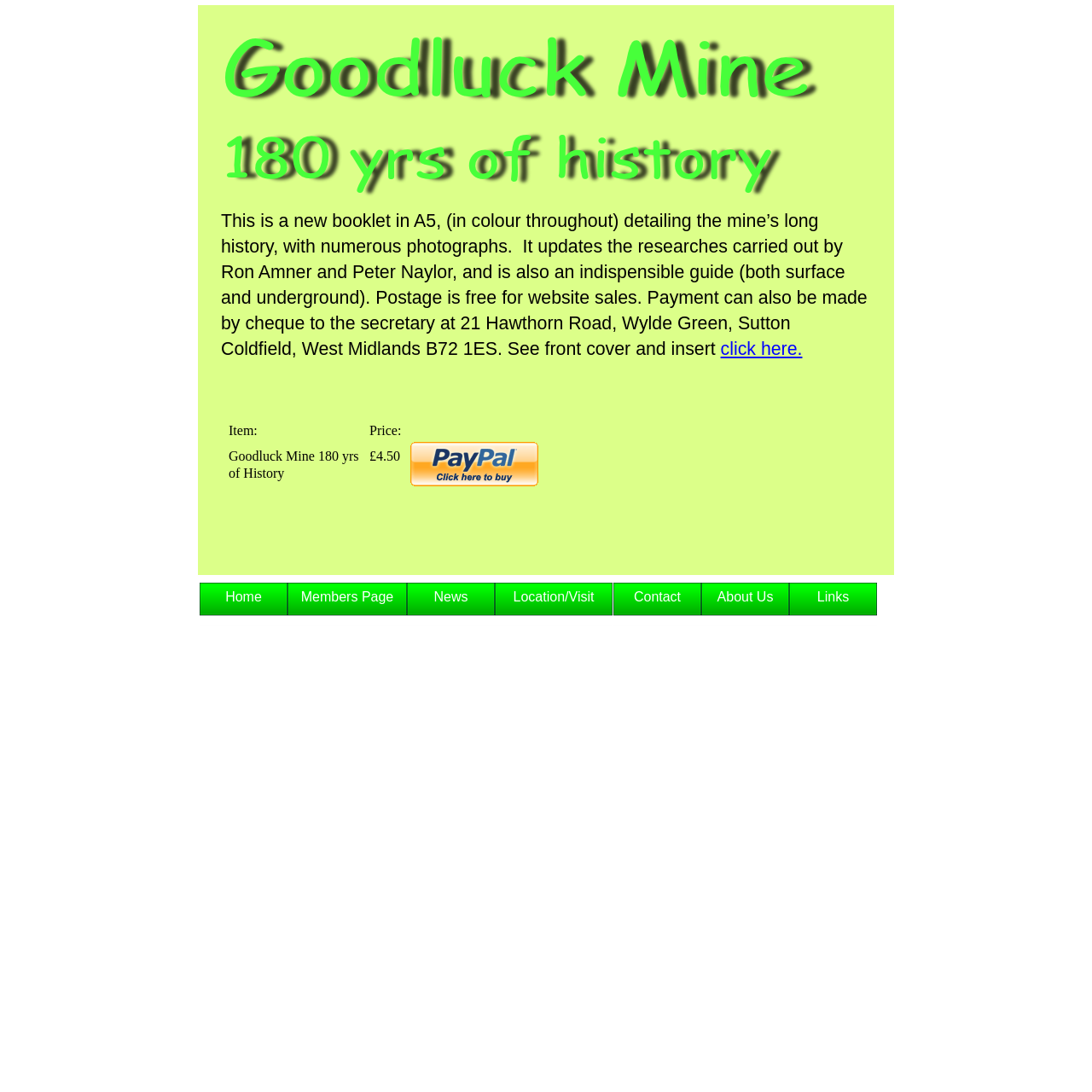Locate the bounding box coordinates of the area that needs to be clicked to fulfill the following instruction: "click to learn more about the booklet". The coordinates should be in the format of four float numbers between 0 and 1, namely [left, top, right, bottom].

[0.66, 0.31, 0.735, 0.329]